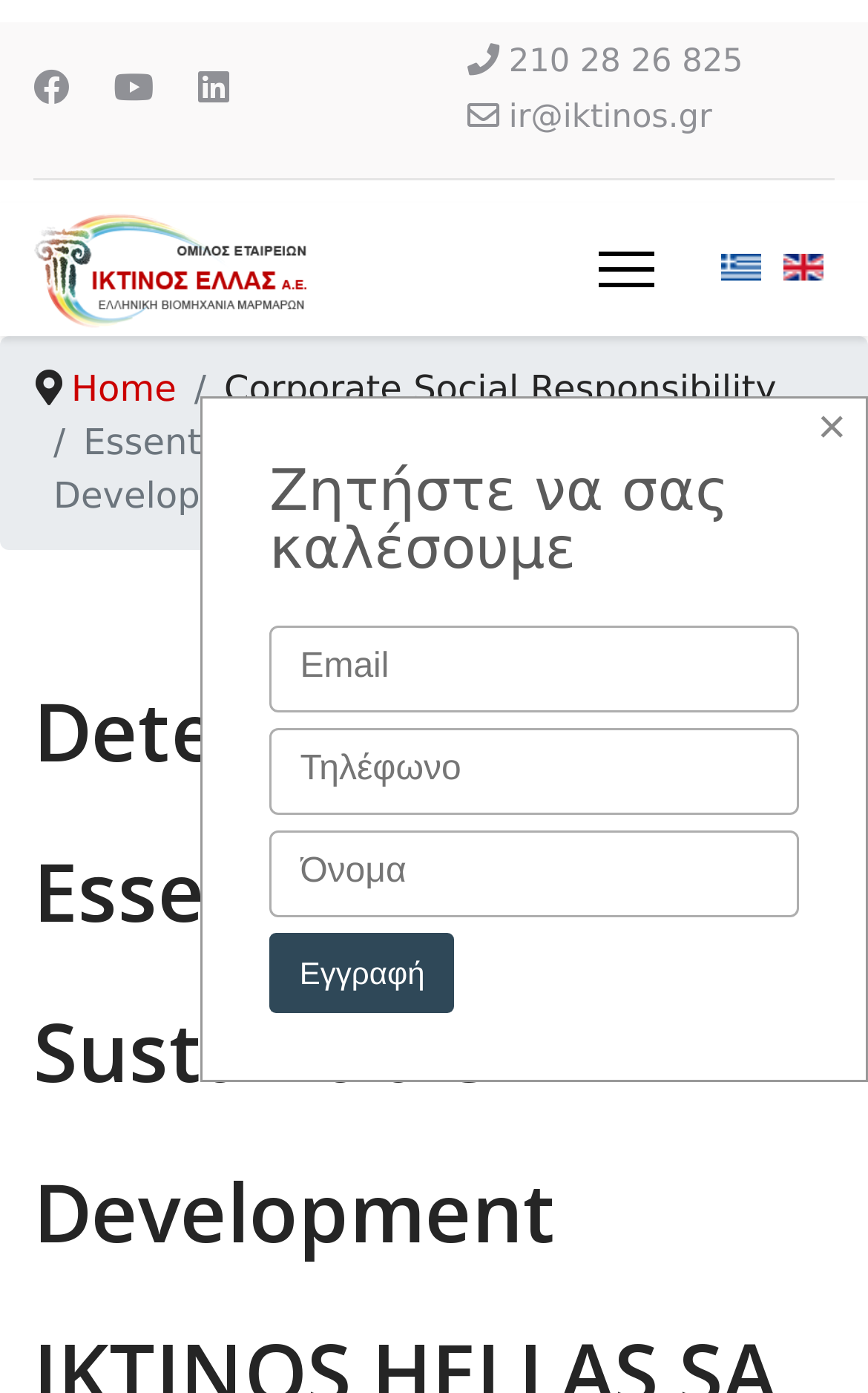Describe every aspect of the webpage comprehensively.

The webpage is about Essential Issues of Sustainable Development. At the top left corner, there are three social media links: Facebook, Youtube, and Linkedin. Next to them, there is a link to "Ικτίνος Ελλάς Α.Ε. - Επενδυτικές Σχέσεις" with an accompanying image. Below these links, there is a "Menu" link.

On the right side of the top section, there are two language options: "Greek (Greece)" and "English (United Kingdom)", each with a corresponding flag image.

Below the top section, there are several links and text elements. The "Home" link is located on the left, followed by a static text "Corporate Social Responsibility". The main title "Essential Issues of Sustainable Development" is centered on the page.

A dialog box is located at the bottom right corner of the page, which contains a form with input fields for email, phone number, and name. The form also has a "Close" button and a "Εγγραφή" (Registration) button. Above the dialog box, there is a static text "Ζητήστε να σας καλέσουμε" (Ask us to call you).